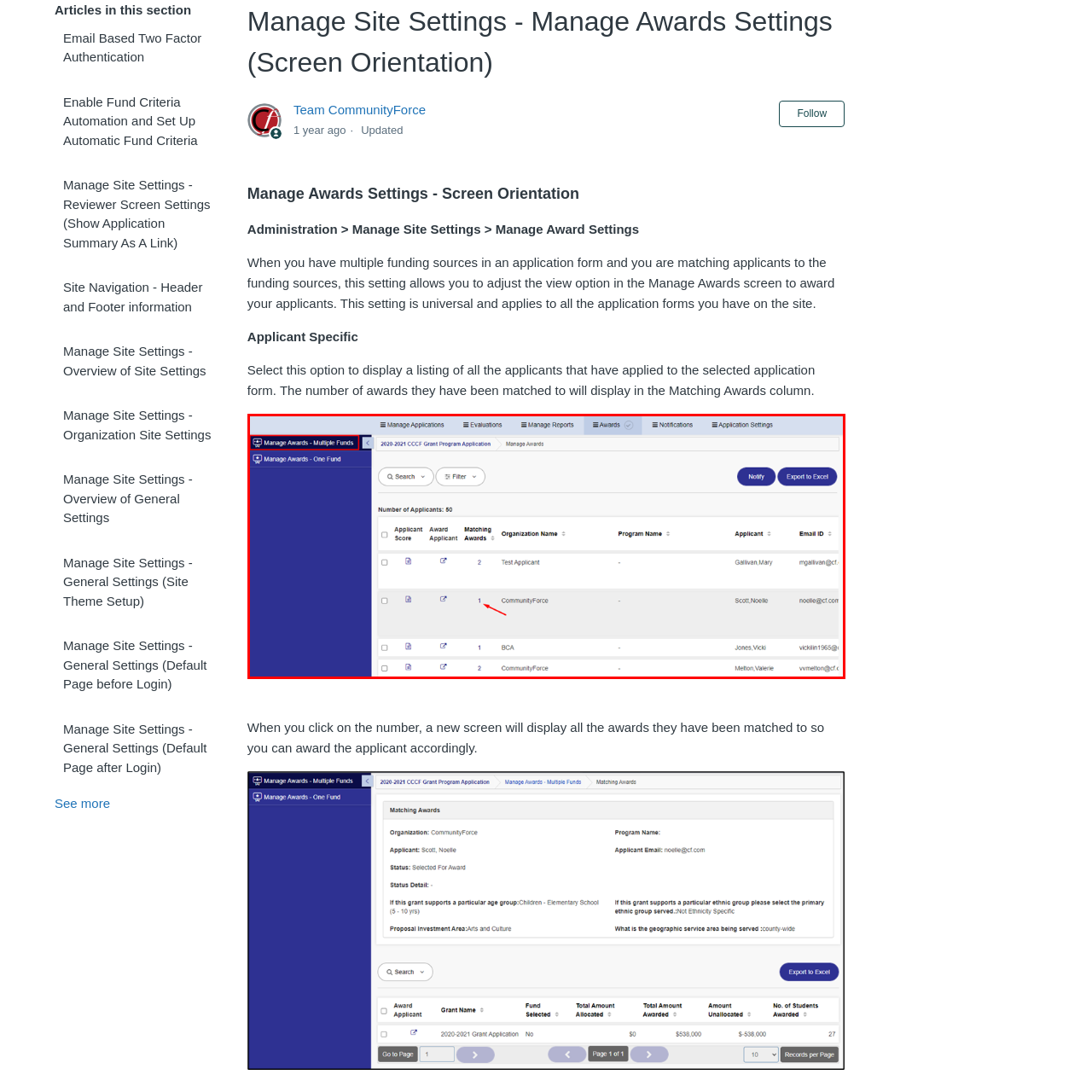Craft a comprehensive description of the image located inside the red boundary.

The image depicts a section of the "Manage Awards" interface from a grant program application system, focusing on managing multiple funds. It shows a table with a total of 50 applicants listed, highlighting specific details for each. In the second row, a notable entry for "CommunityForce" is highlighted with an arrow, indicating it is associated with one matched award. The table includes columns for "Applicant Score," "Award Applicant," "Matching Awards," "Organization Name," "Program Name," "Applicant," and "Email ID," providing a clear overview of applicants and their corresponding award information. The layout is designed for efficient navigation, with options to filter results and export data to Excel available at the top. The interface showcases the systematic approach to reviewing and managing applicants within the grant program framework.